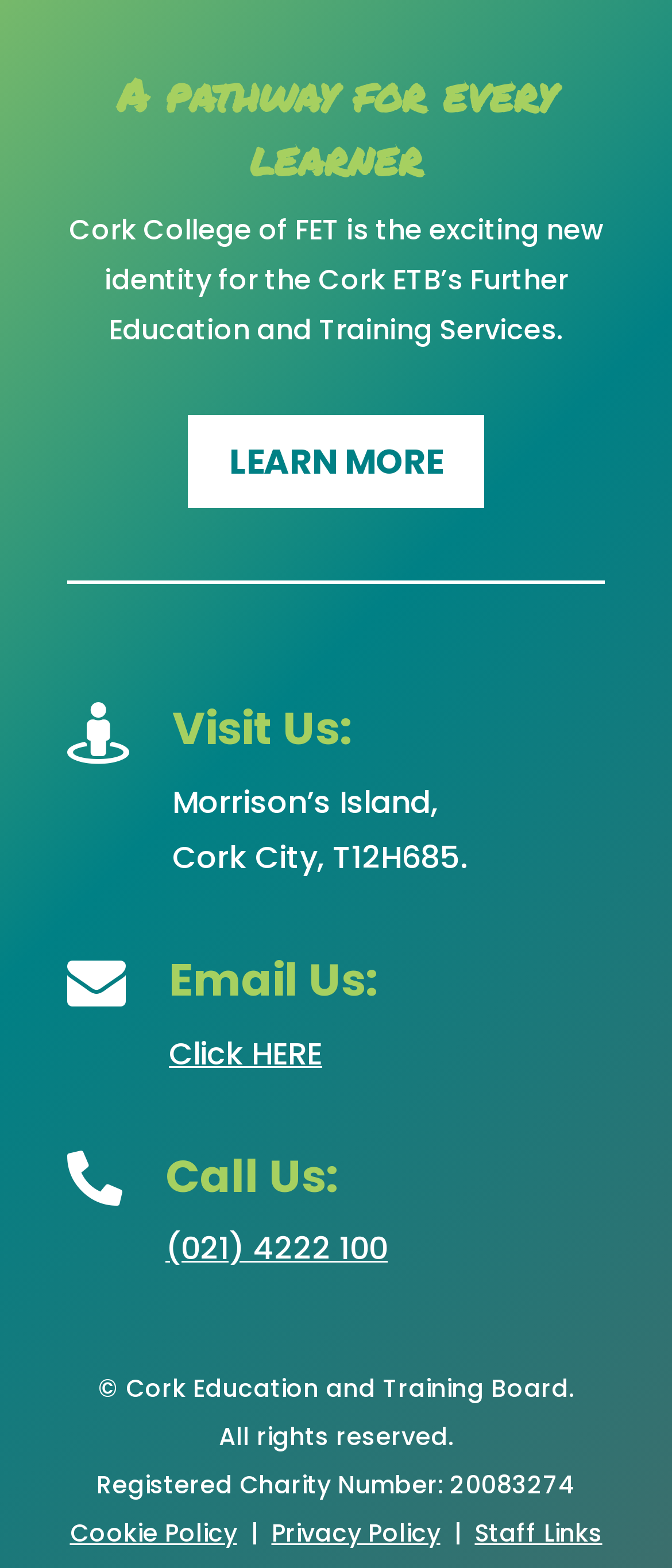Provide a thorough and detailed response to the question by examining the image: 
What is the address of the college?

The address of the college can be found in the StaticText elements with the texts 'Morrison’s Island,' and 'Cork City, T12H685.'